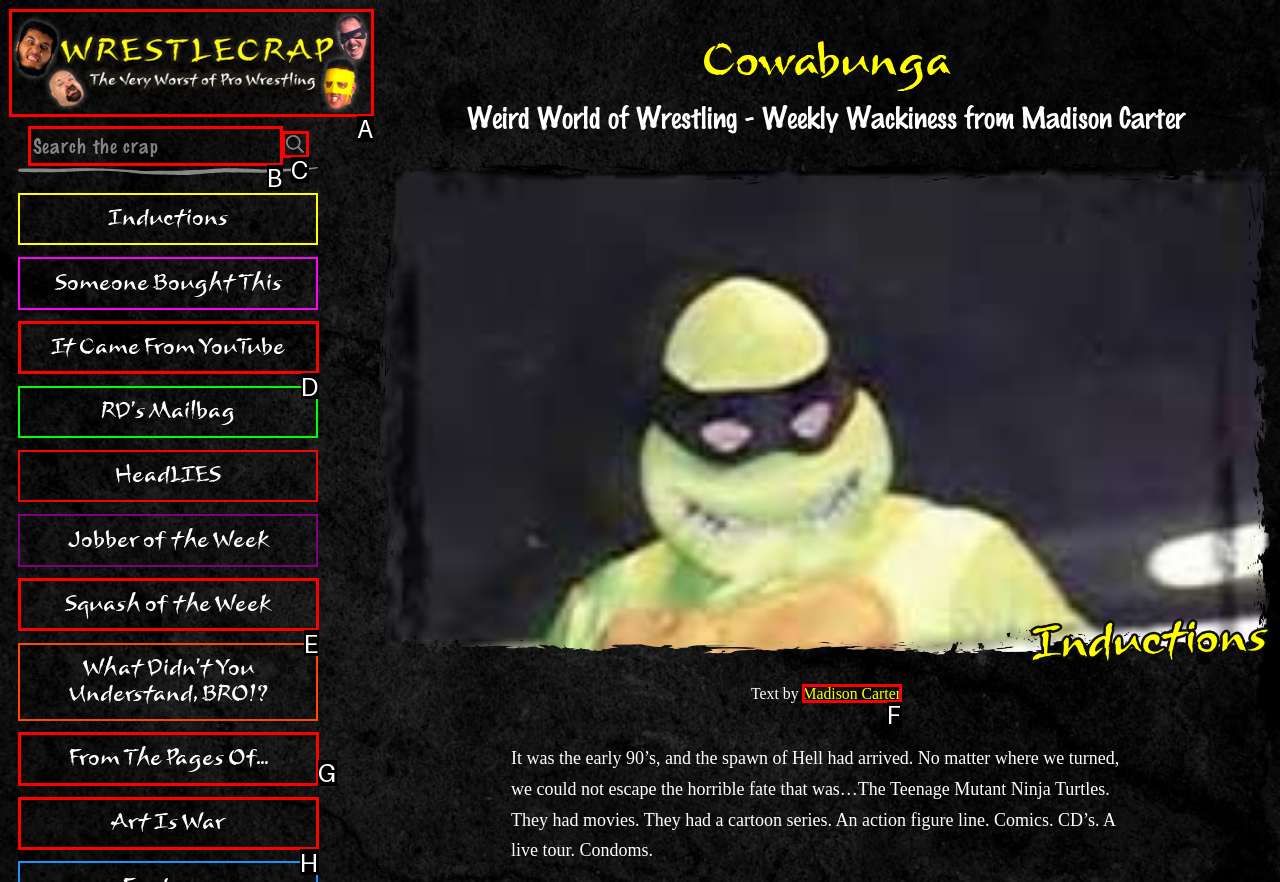Point out which HTML element you should click to fulfill the task: Read the article by Madison Carter.
Provide the option's letter from the given choices.

F